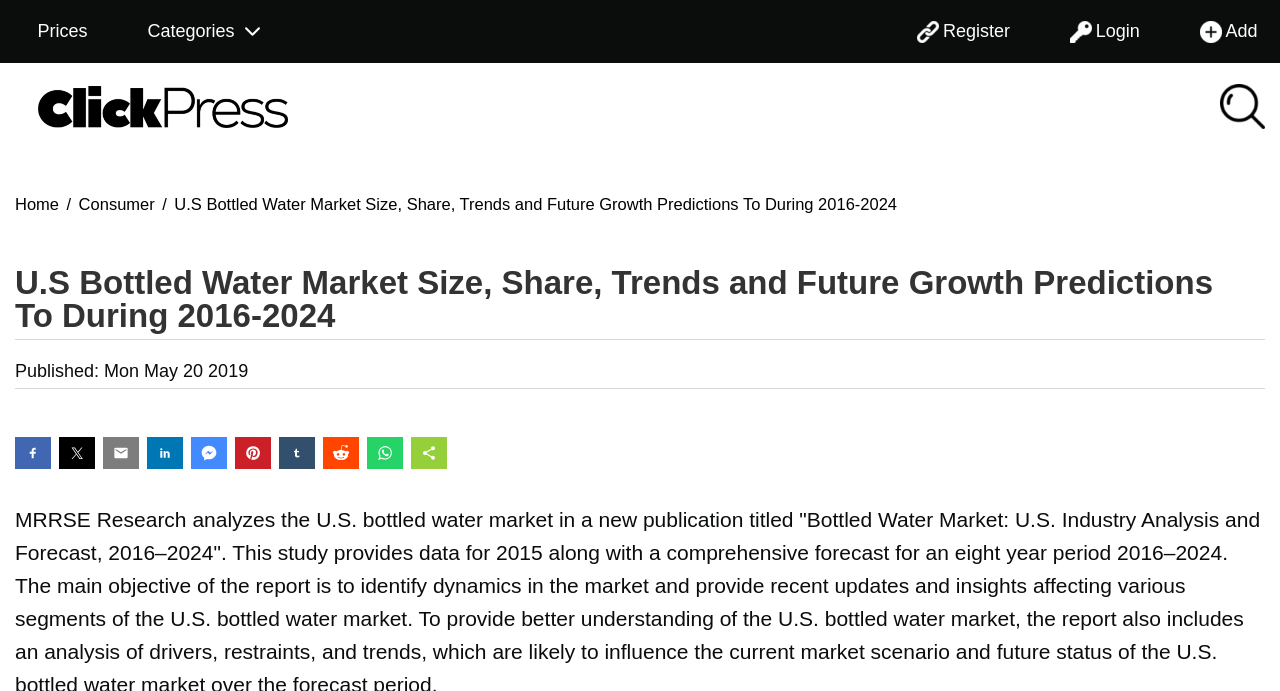Provide the bounding box coordinates for the specified HTML element described in this description: "Home". The coordinates should be four float numbers ranging from 0 to 1, in the format [left, top, right, bottom].

[0.012, 0.281, 0.046, 0.308]